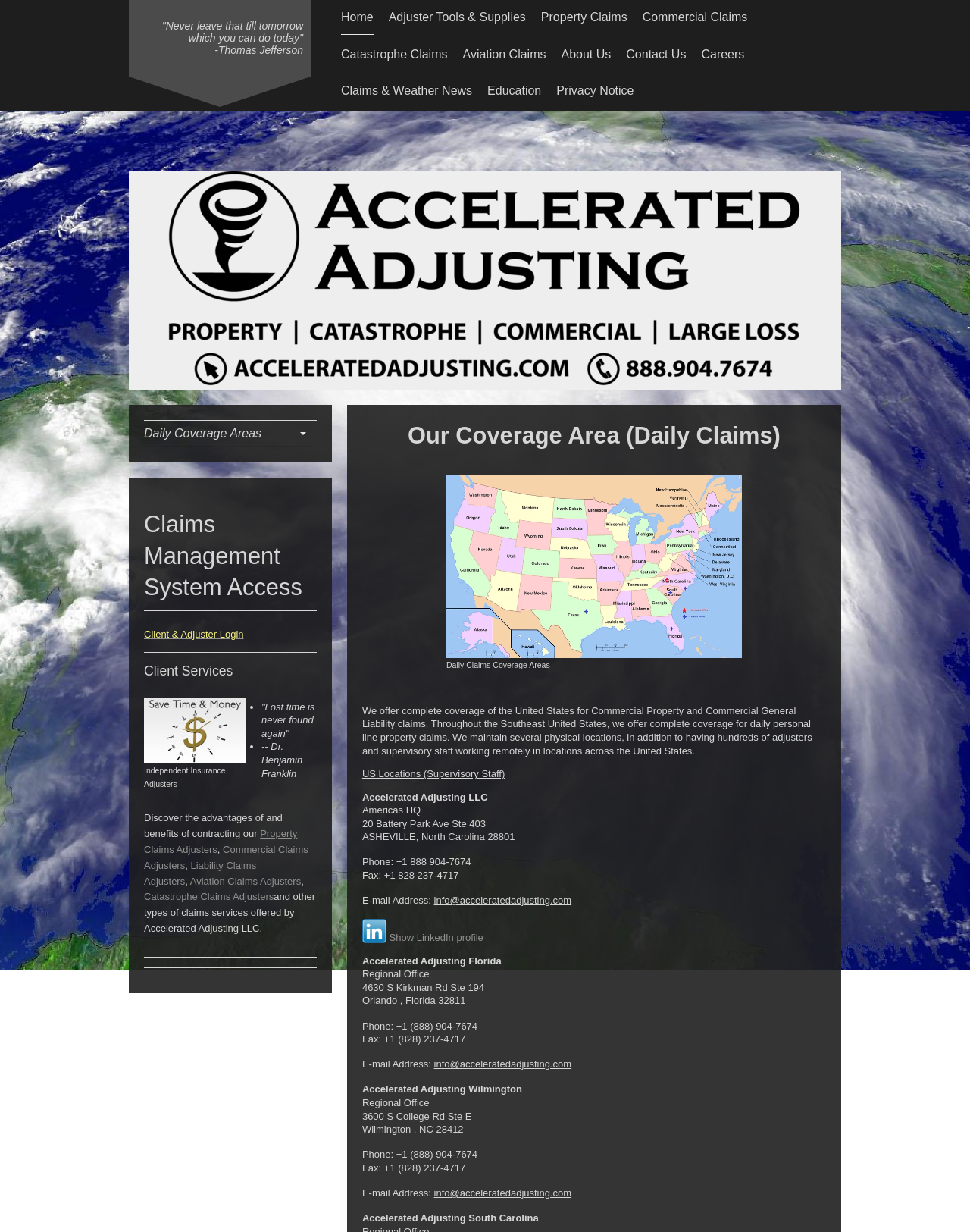Could you locate the bounding box coordinates for the section that should be clicked to accomplish this task: "Discover the advantages of Property Claims Adjusters".

[0.148, 0.672, 0.307, 0.694]